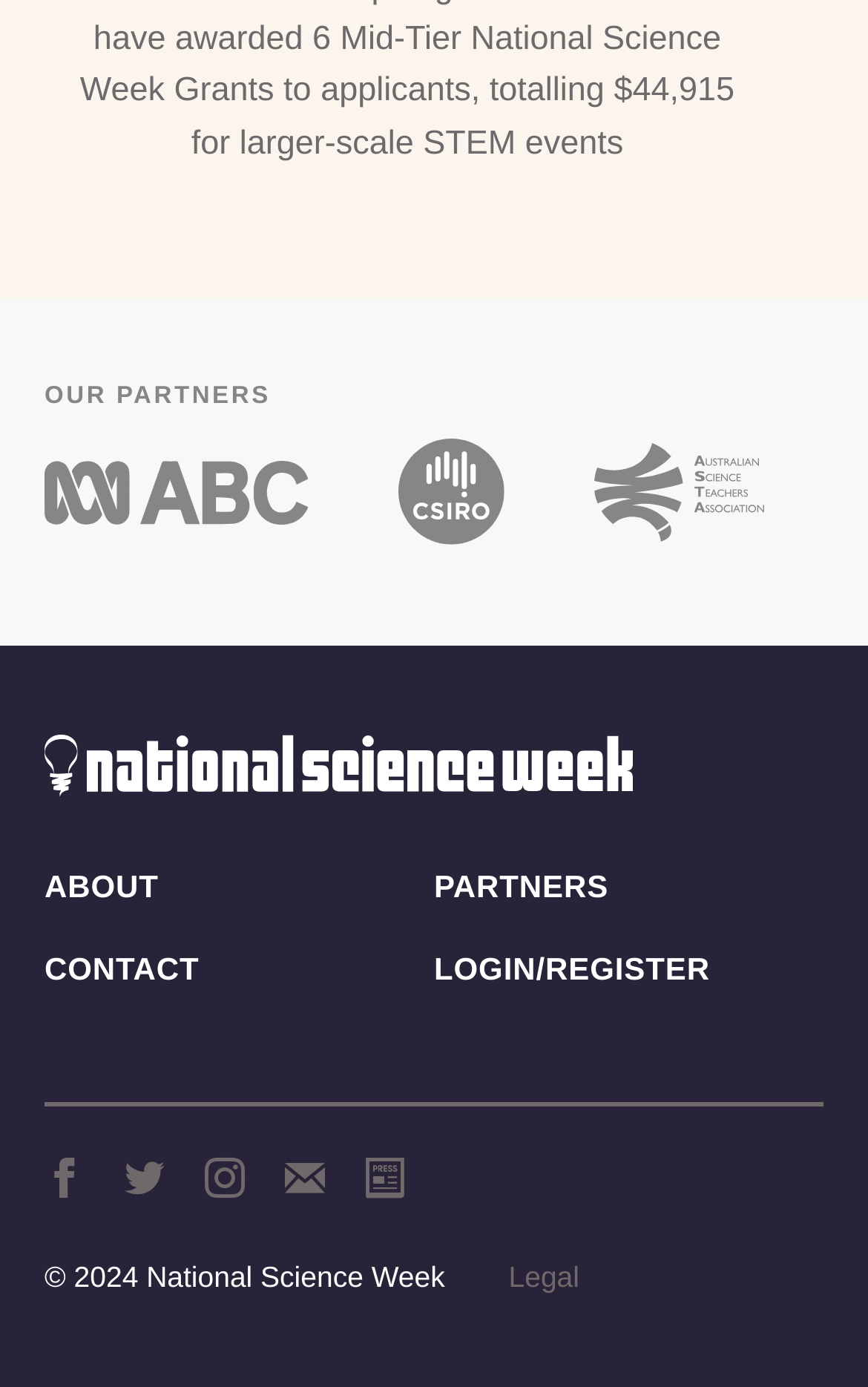Provide the bounding box coordinates for the specified HTML element described in this description: "Cromer Fencing Club". The coordinates should be four float numbers ranging from 0 to 1, in the format [left, top, right, bottom].

None